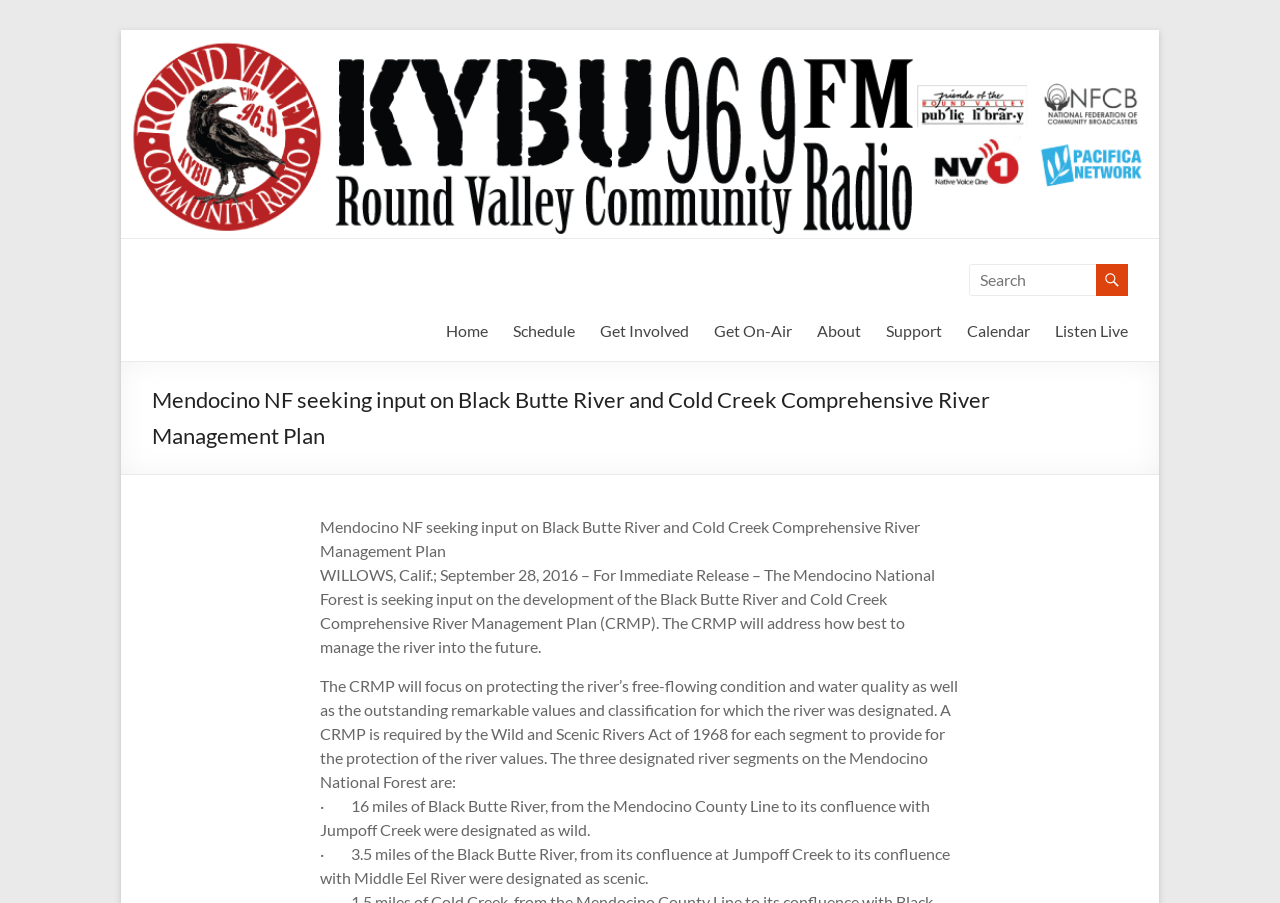Identify the bounding box coordinates of the area you need to click to perform the following instruction: "Read about Get Involved".

[0.469, 0.349, 0.538, 0.383]